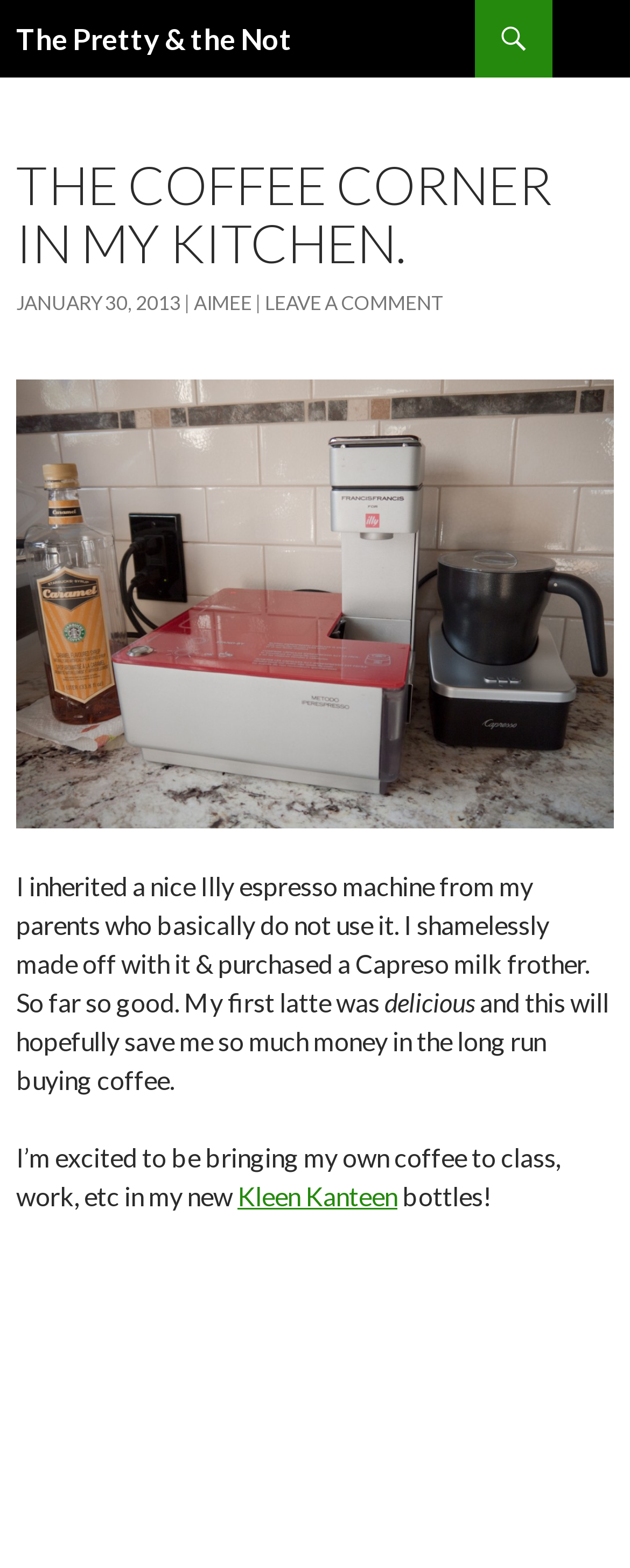What is the date of the post?
Using the visual information, answer the question in a single word or phrase.

JANUARY 30, 2013